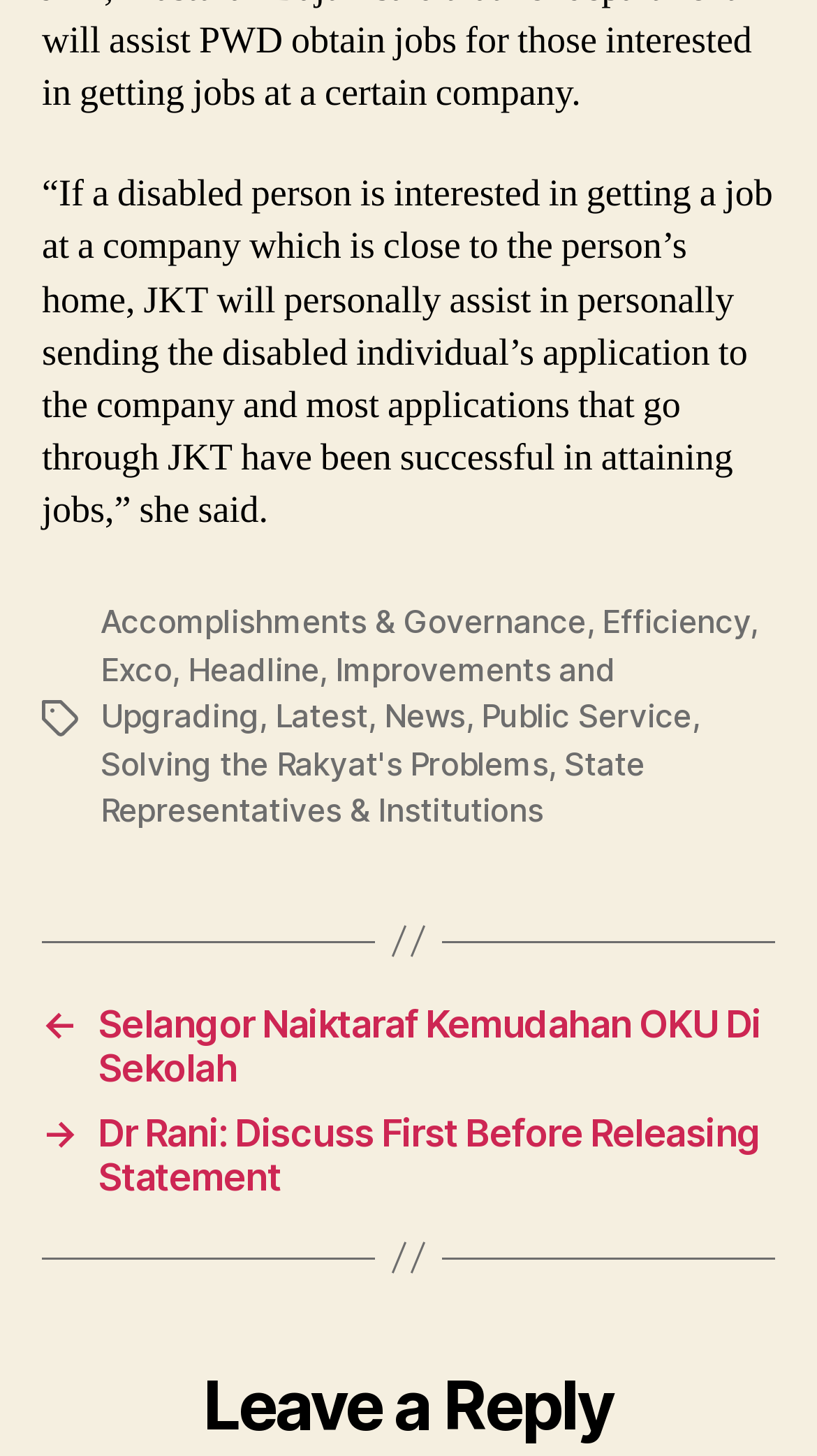Identify the bounding box coordinates of the part that should be clicked to carry out this instruction: "Search for something".

None